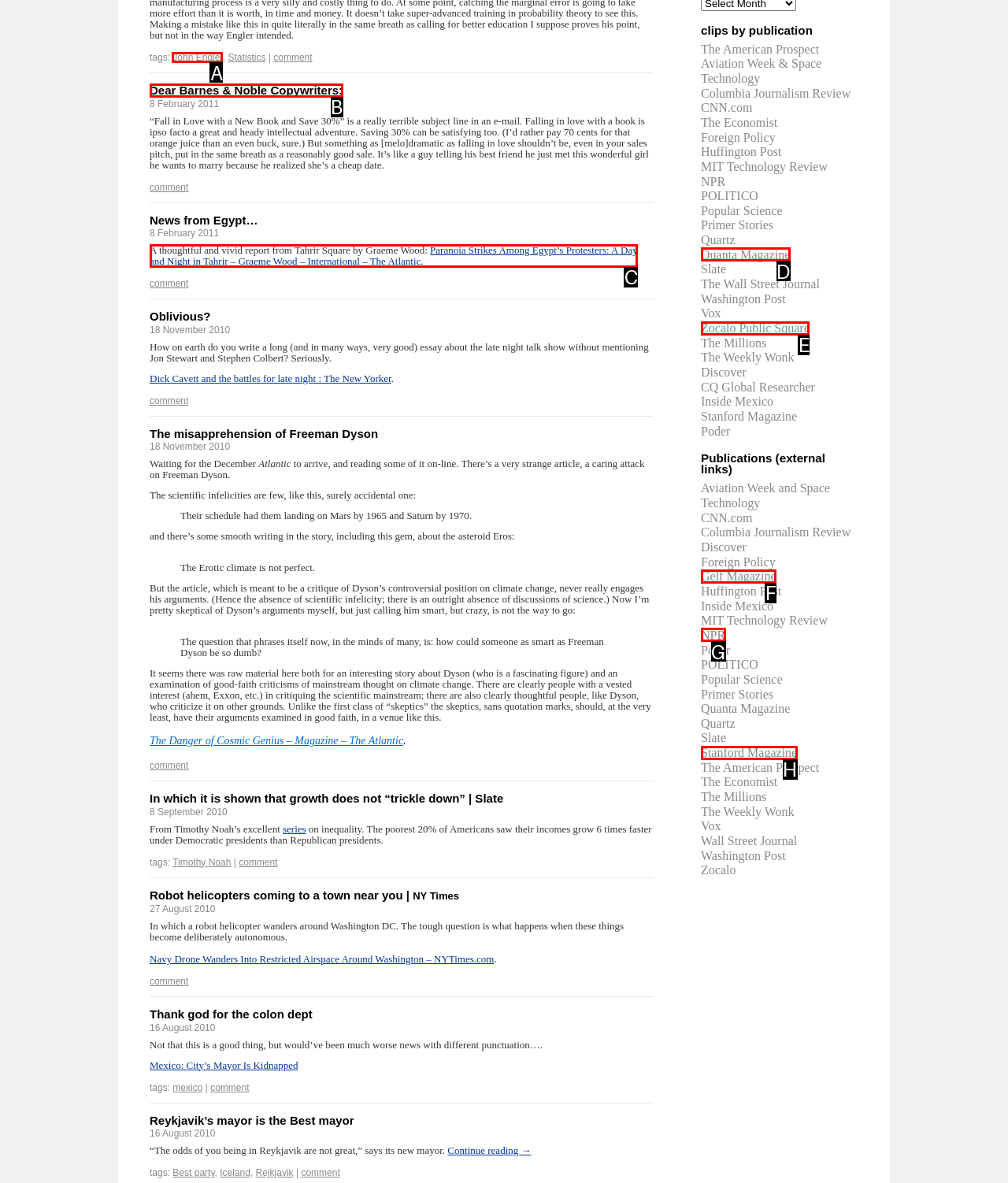Find the appropriate UI element to complete the task: Click on the link 'John Engler'. Indicate your choice by providing the letter of the element.

A